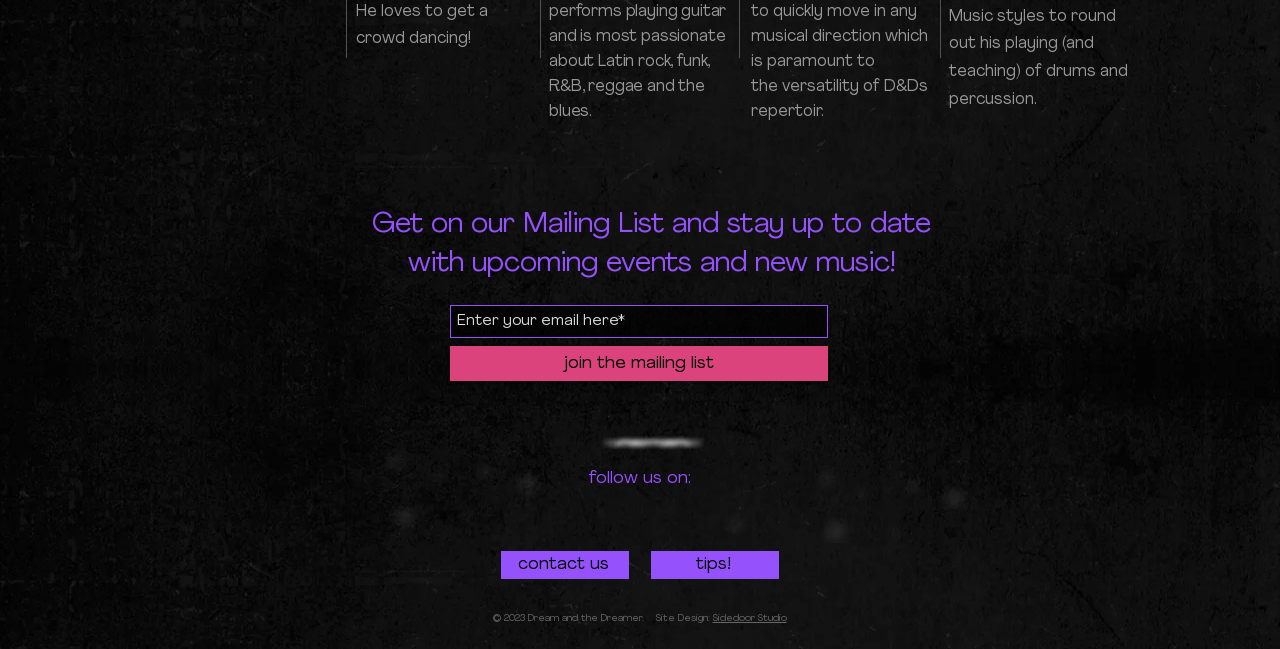From the element description: "aria-label="Instagram"", extract the bounding box coordinates of the UI element. The coordinates should be expressed as four float numbers between 0 and 1, in the order [left, top, right, bottom].

[0.502, 0.755, 0.534, 0.82]